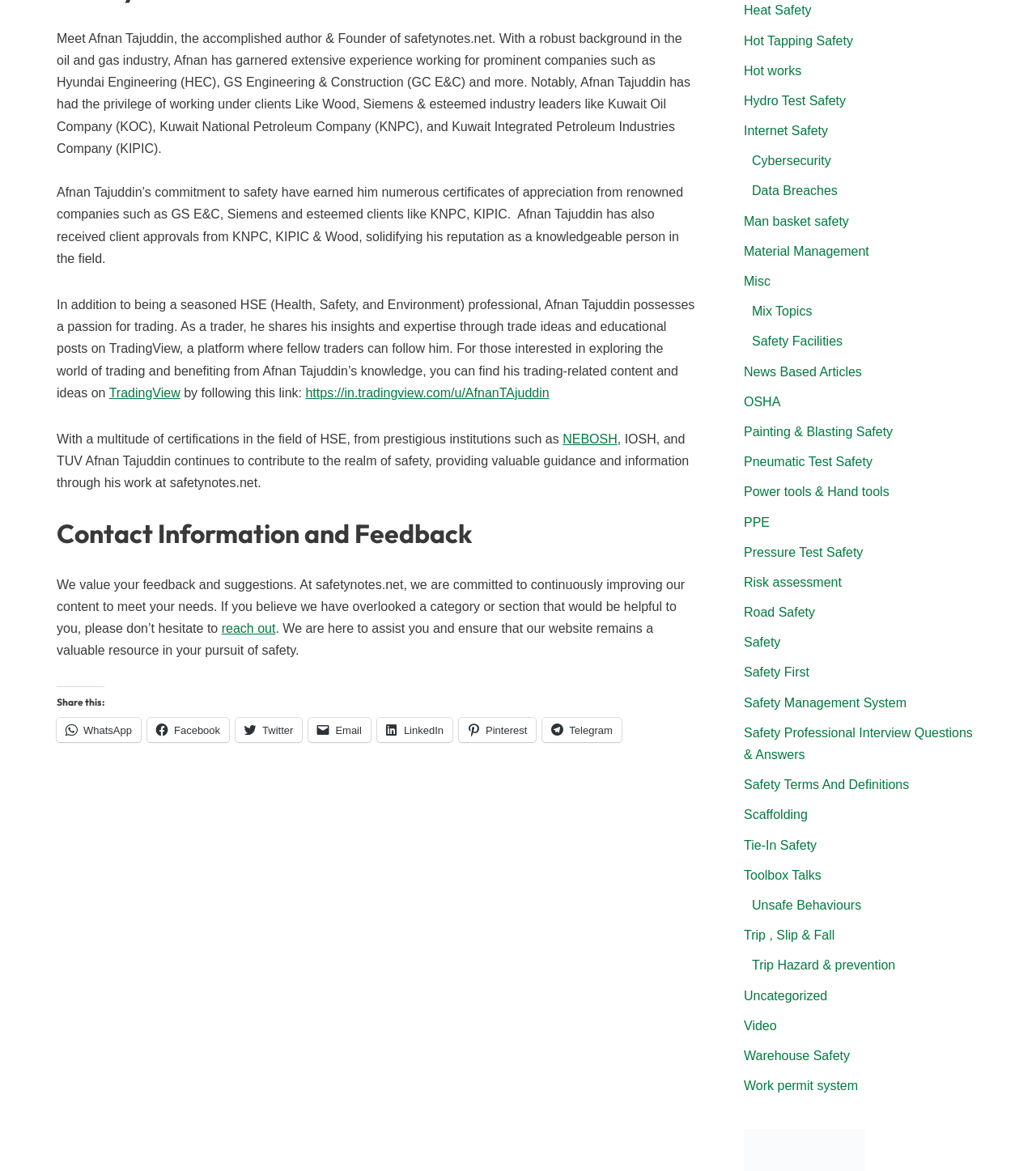What is the purpose of the 'Share this:' section?
Please provide a single word or phrase as your answer based on the image.

To share content on social media